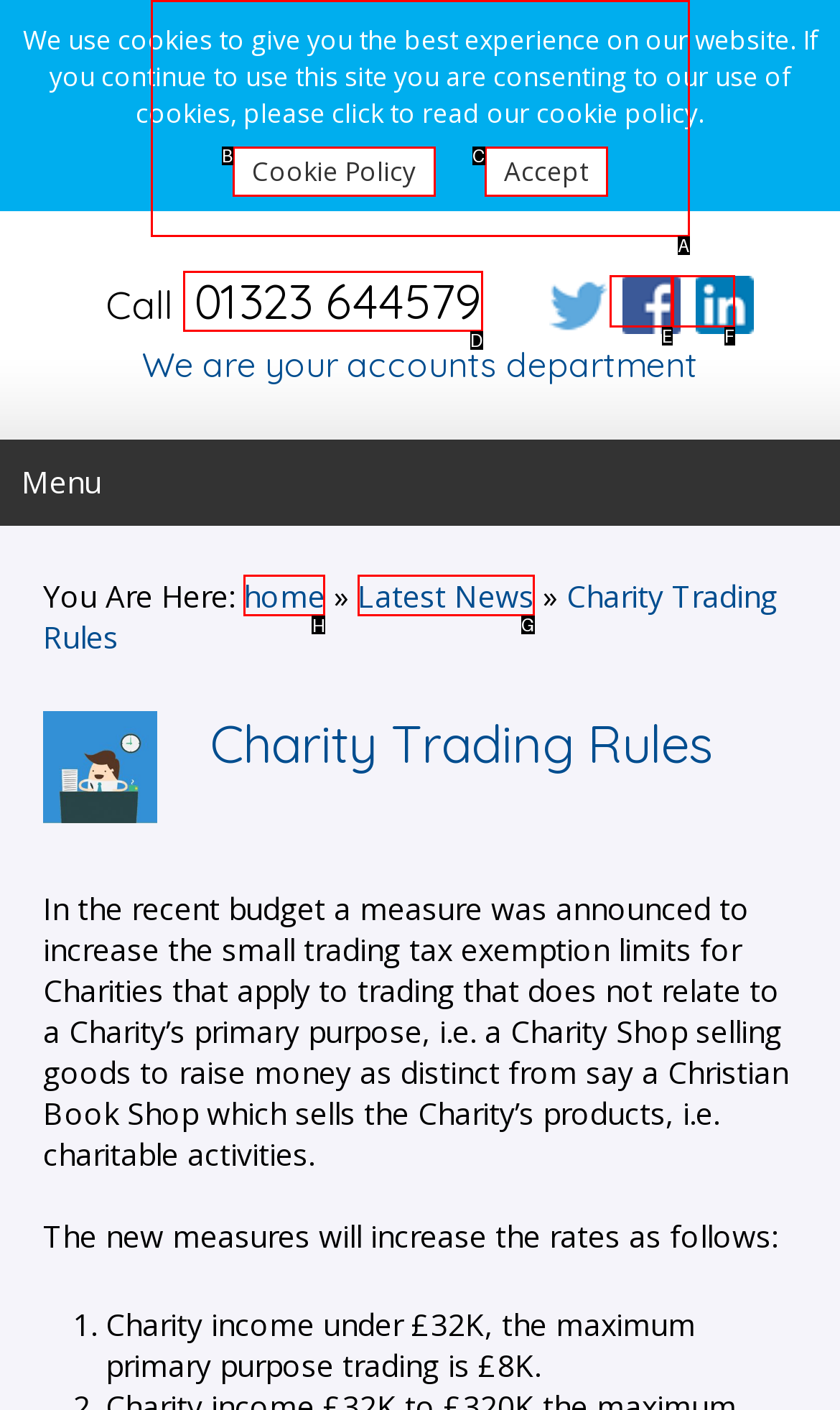Select the letter of the option that should be clicked to achieve the specified task: Go to home. Respond with just the letter.

H